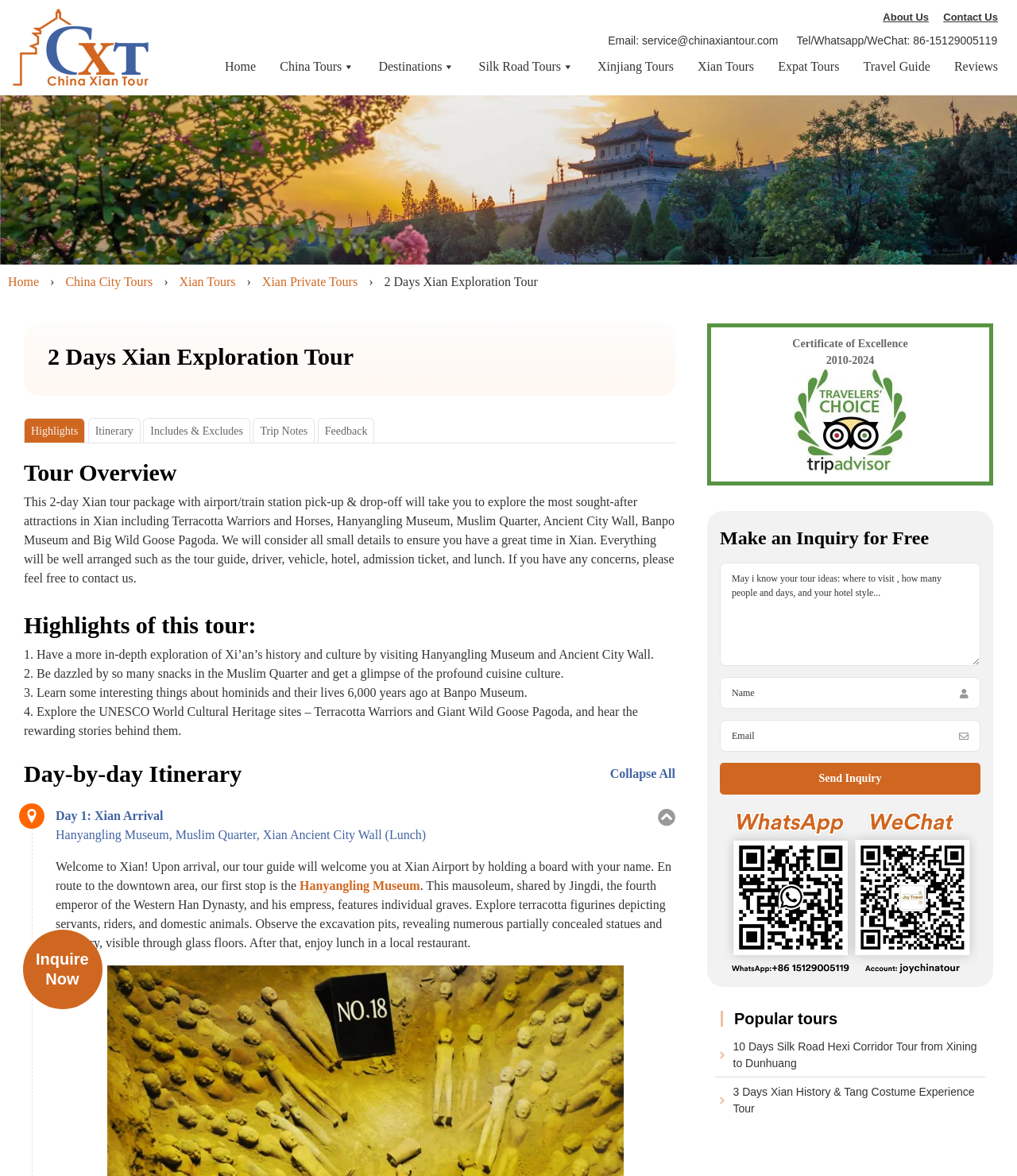Please reply with a single word or brief phrase to the question: 
What is the name of the museum visited on Day 1 of the tour?

Hanyangling Museum